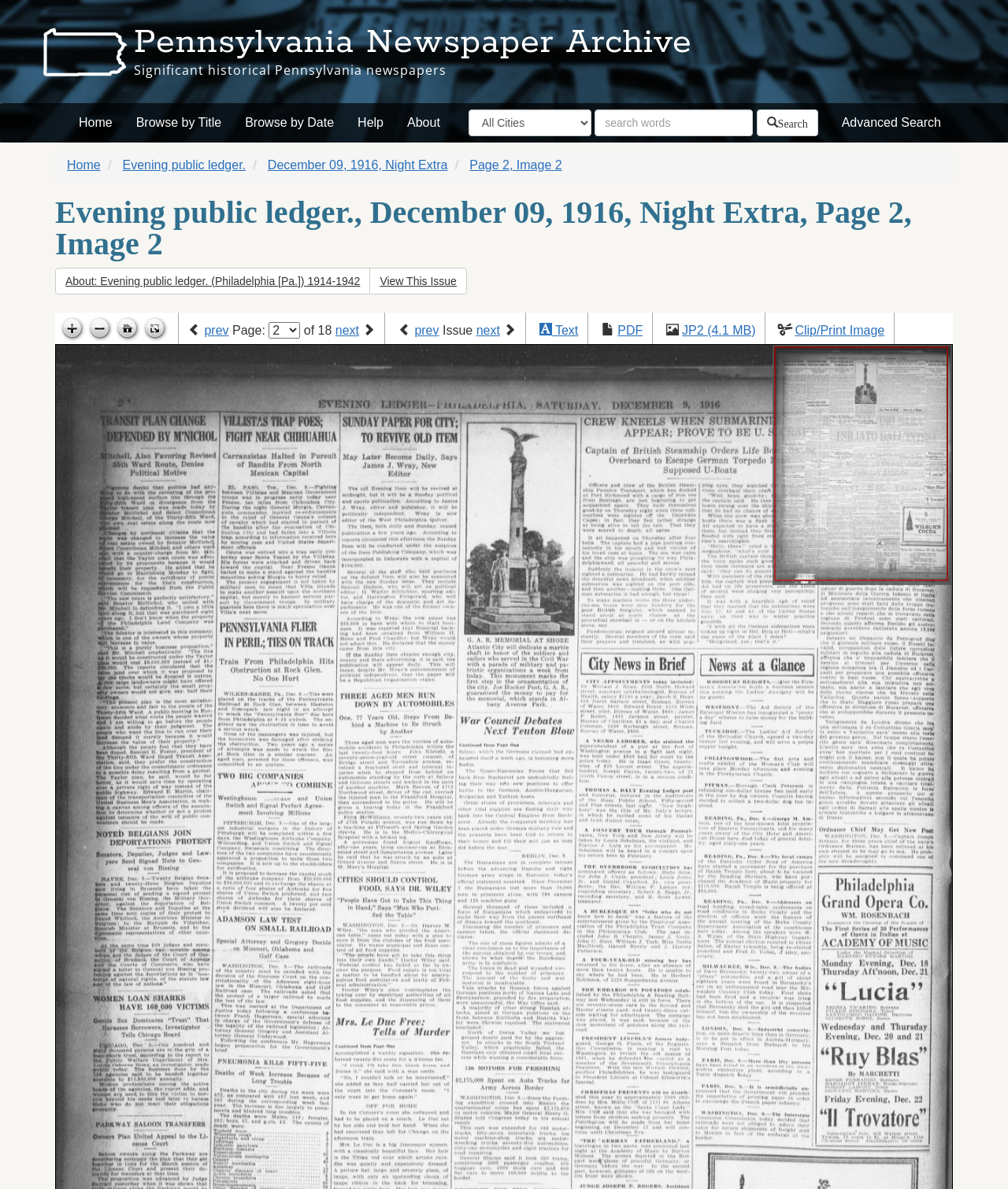Identify the bounding box coordinates of the element that should be clicked to fulfill this task: "Browse by title". The coordinates should be provided as four float numbers between 0 and 1, i.e., [left, top, right, bottom].

[0.123, 0.087, 0.231, 0.12]